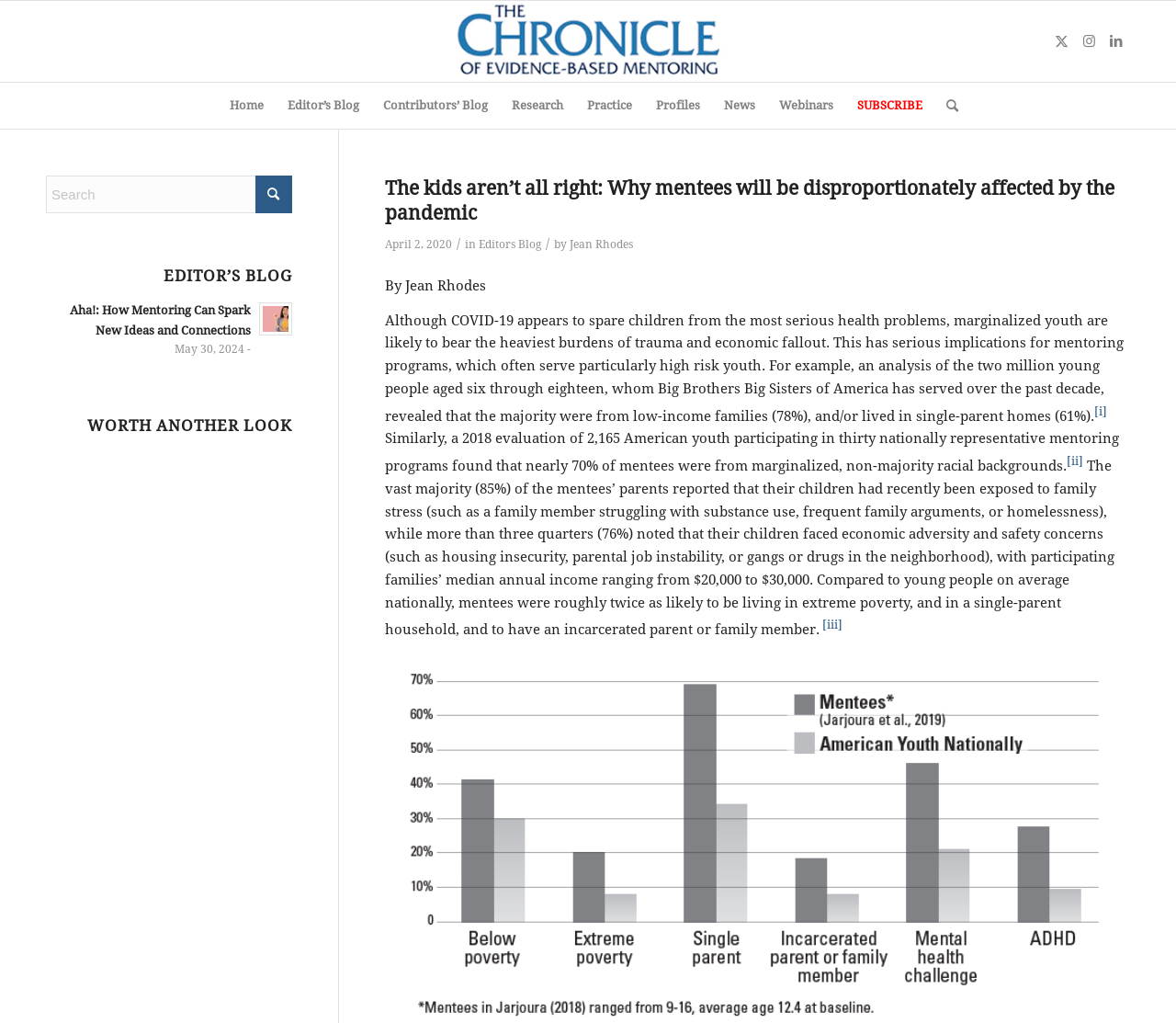Generate a detailed explanation of the webpage's features and information.

This webpage is an article from The Chronicle of Evidence-Based Mentoring, with a title "The kids aren’t all right: Why mentees will be disproportionately affected by the pandemic". At the top left corner, there is a logo of The Chronicle of Evidence-Based Mentoring, which is a link. To the right of the logo, there are three social media links: Link to X, Link to Instagram, and Link to LinkedIn. 

Below the logo and social media links, there is a vertical menu with nine menu items: Home, Editor’s Blog, Contributors’ Blog, Research, Practice, Profiles, News, Webinars, and SUBSCRIBE. Each menu item is a link.

The main content of the article is located below the menu. The article title is in a large font, followed by the date "April 2, 2020" and the author's name "Jean Rhodes". The article discusses how marginalized youth are likely to bear the heaviest burdens of trauma and economic fallout due to the pandemic, and its implications for mentoring programs. The article includes several paragraphs of text, with links to references [i], [ii], and [iii] embedded within the text.

To the right of the main content, there is a complementary section with a search box at the top. Below the search box, there is a heading "EDITOR’S BLOG" followed by a link to an article "Aha!: How Mentoring Can Spark New Ideas and Connections". Below this link, there is another heading "WORTH ANOTHER LOOK" but no content is provided.